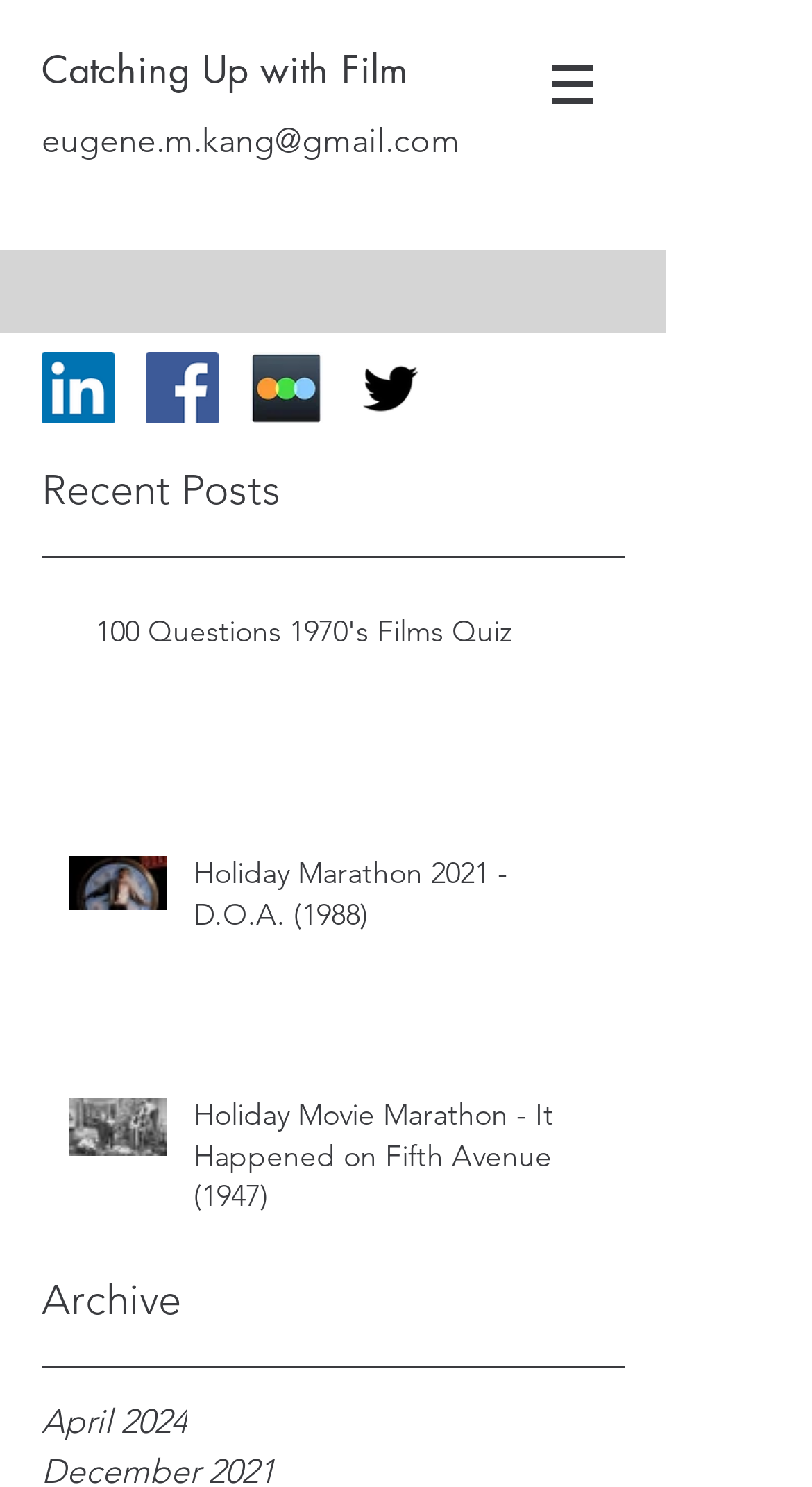What is the position of the 'Archive' link relative to the 'Recent Posts' link?
Refer to the image and respond with a one-word or short-phrase answer.

Above